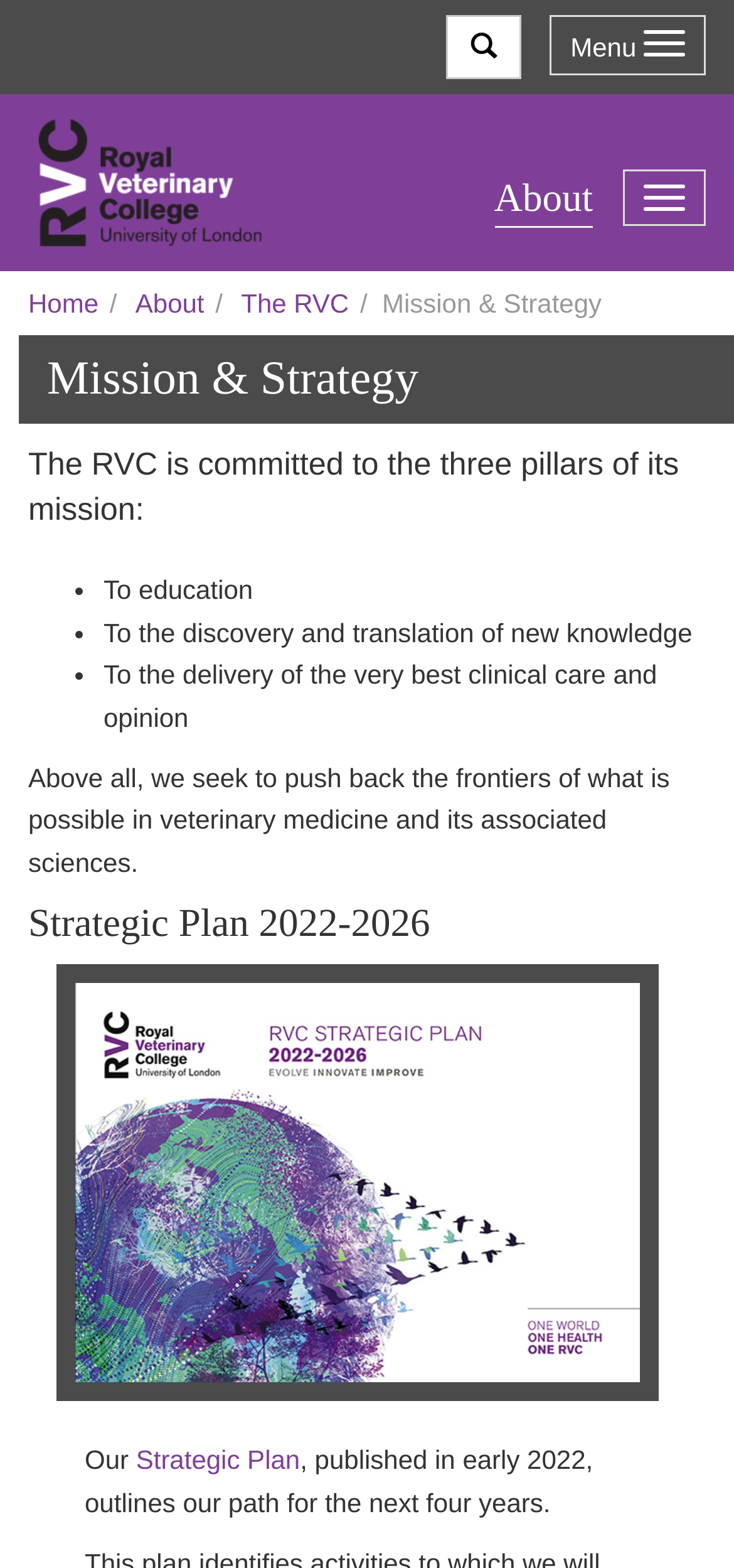Please determine the bounding box coordinates of the clickable area required to carry out the following instruction: "Search for something". The coordinates must be four float numbers between 0 and 1, represented as [left, top, right, bottom].

[0.608, 0.01, 0.71, 0.05]